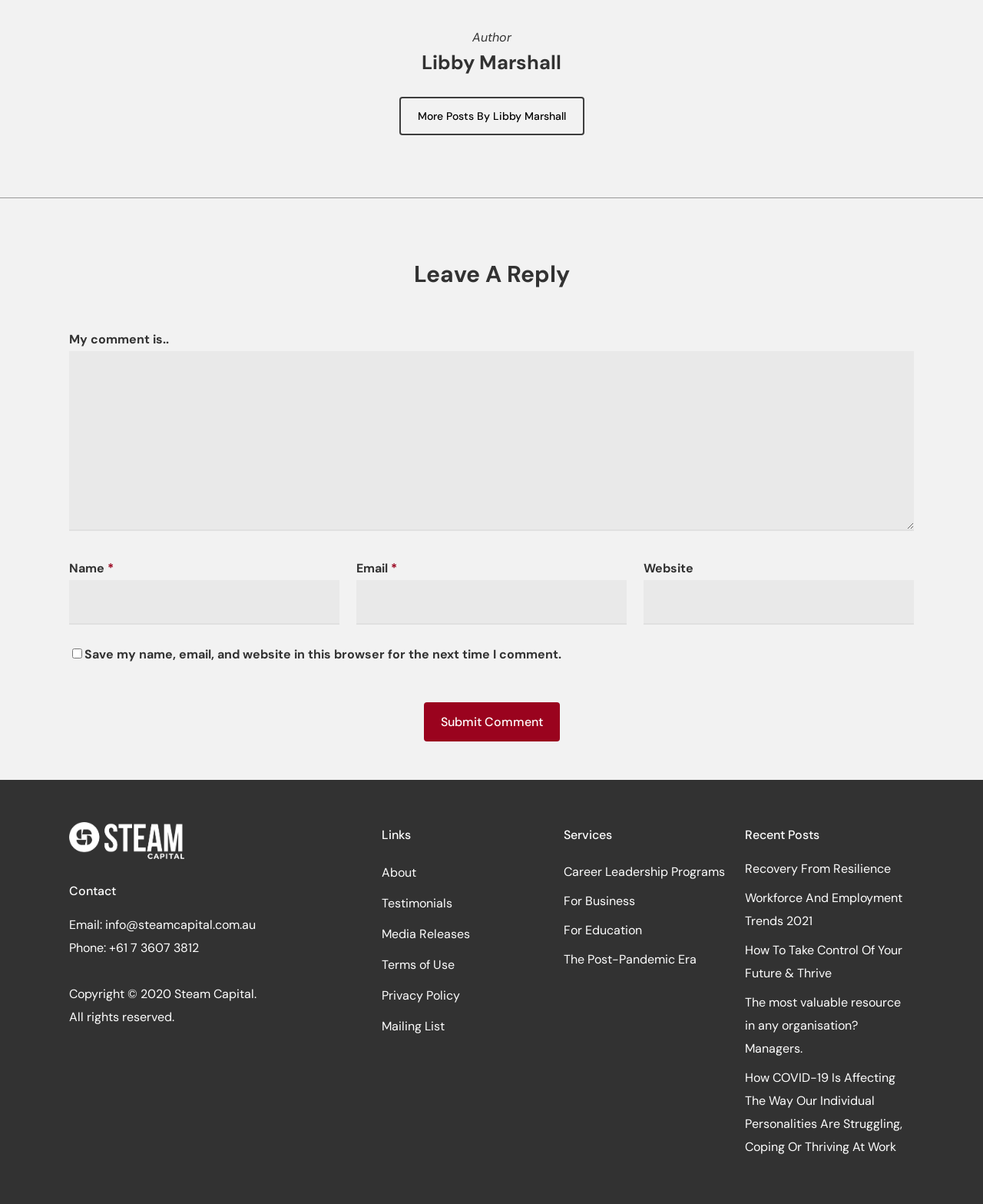Identify the bounding box coordinates of the section to be clicked to complete the task described by the following instruction: "Contact via email". The coordinates should be four float numbers between 0 and 1, formatted as [left, top, right, bottom].

[0.107, 0.761, 0.26, 0.775]